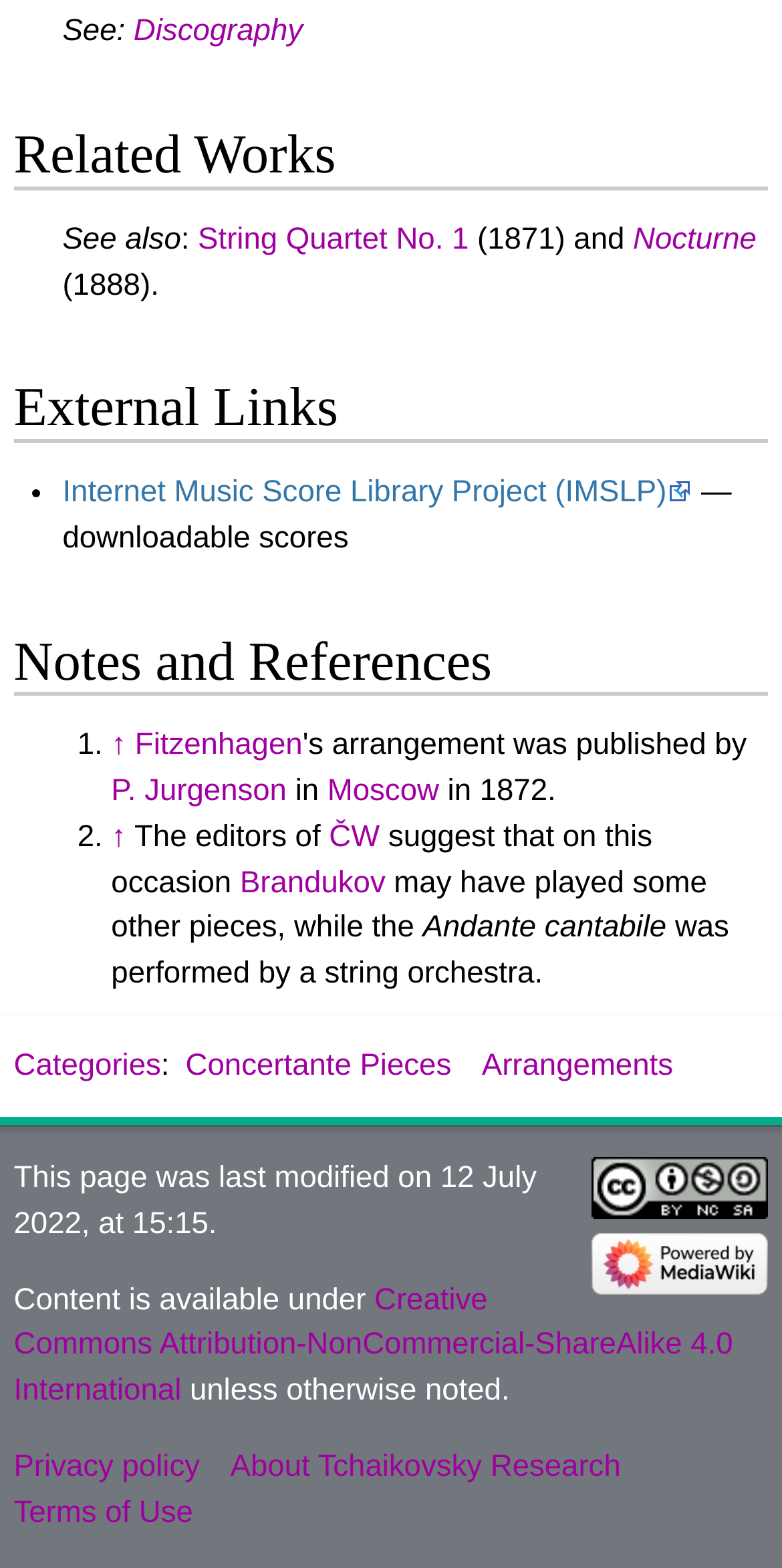Please provide a short answer using a single word or phrase for the question:
What is the name of the first related work?

String Quartet No. 1